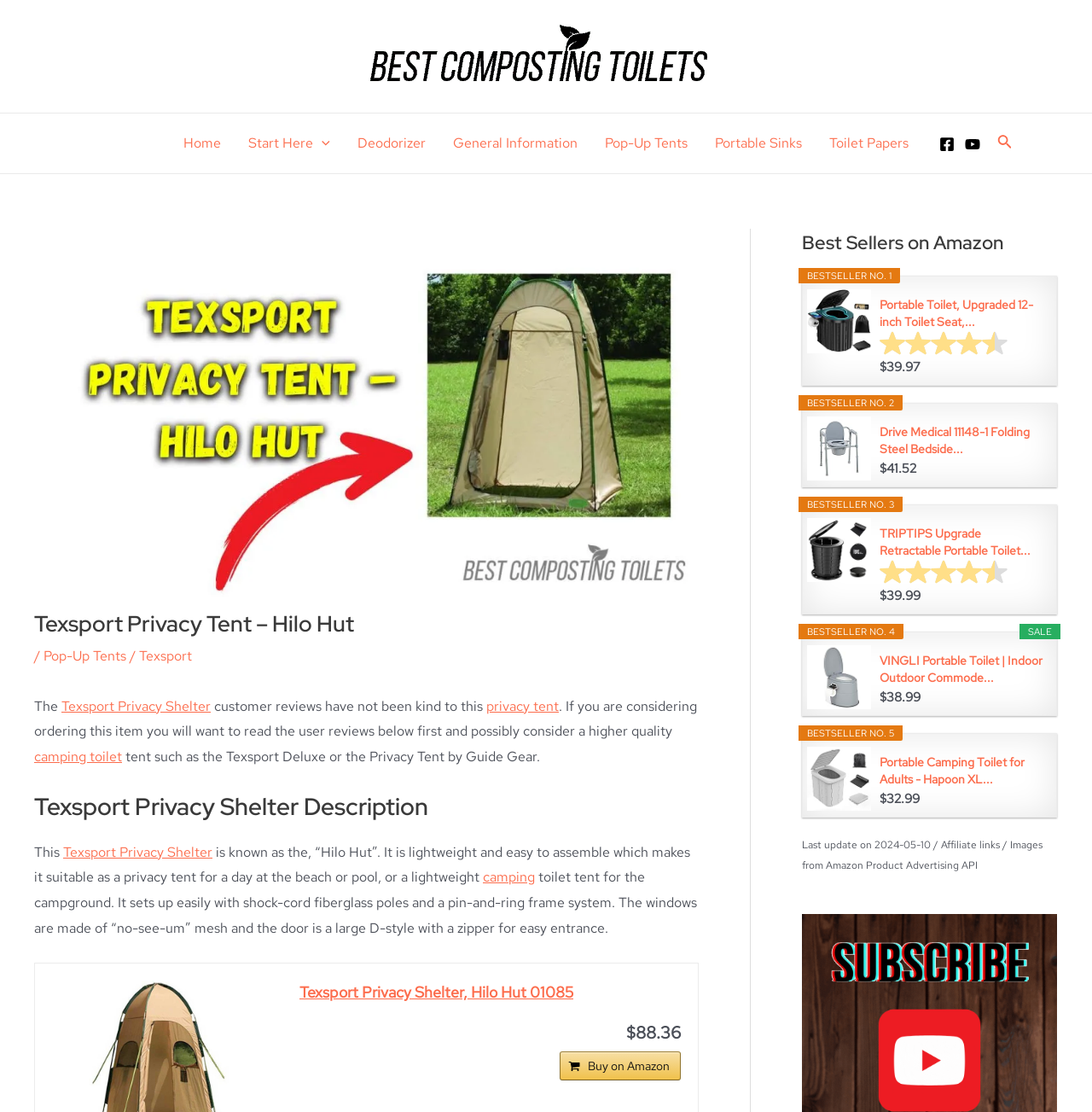Please determine the bounding box coordinates of the element to click on in order to accomplish the following task: "Read reviews of the Portable Toilet on Amazon". Ensure the coordinates are four float numbers ranging from 0 to 1, i.e., [left, top, right, bottom].

[0.805, 0.297, 0.923, 0.32]